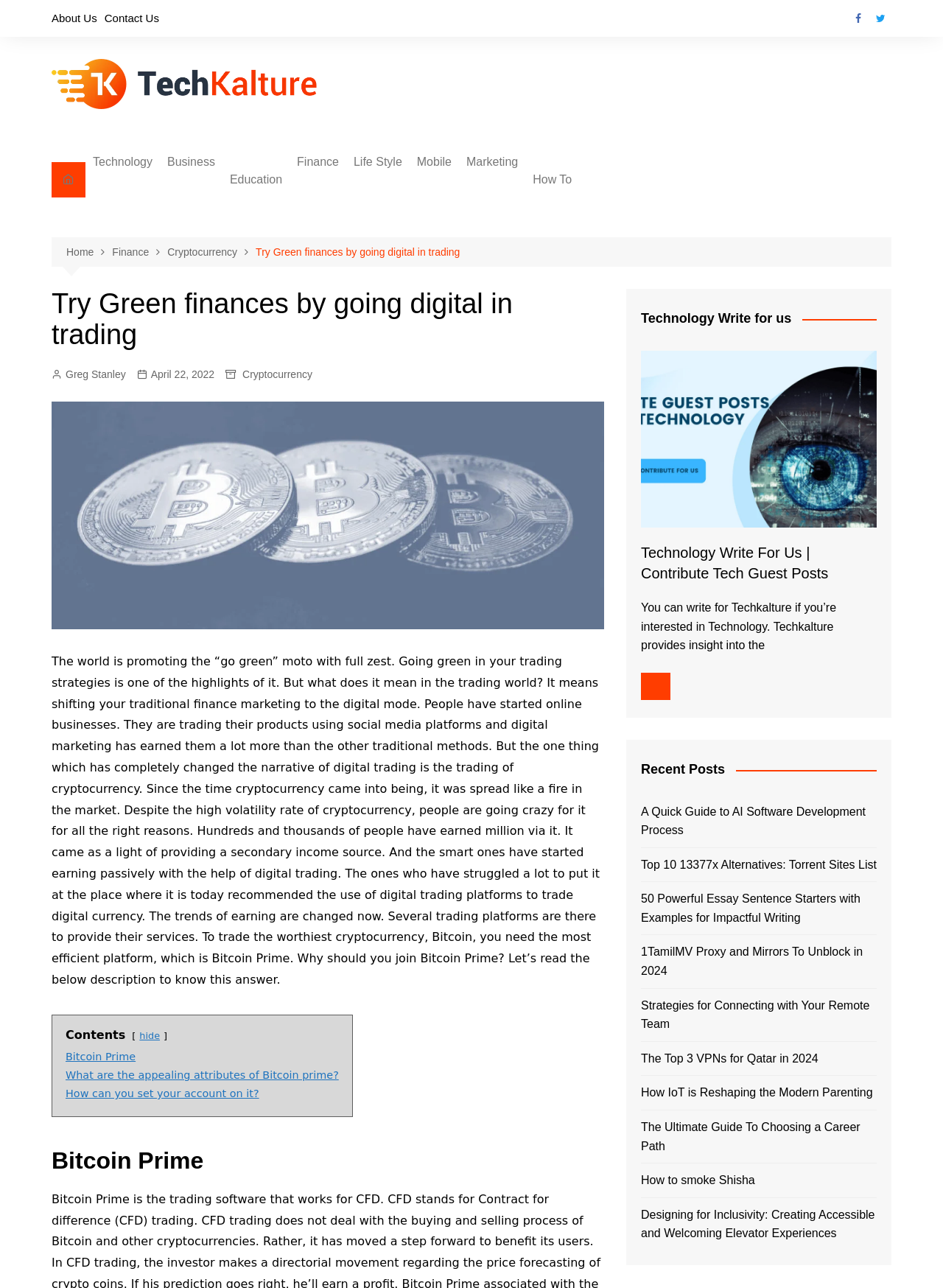Please provide the bounding box coordinate of the region that matches the element description: How to smoke Shisha. Coordinates should be in the format (top-left x, top-left y, bottom-right x, bottom-right y) and all values should be between 0 and 1.

[0.68, 0.909, 0.93, 0.924]